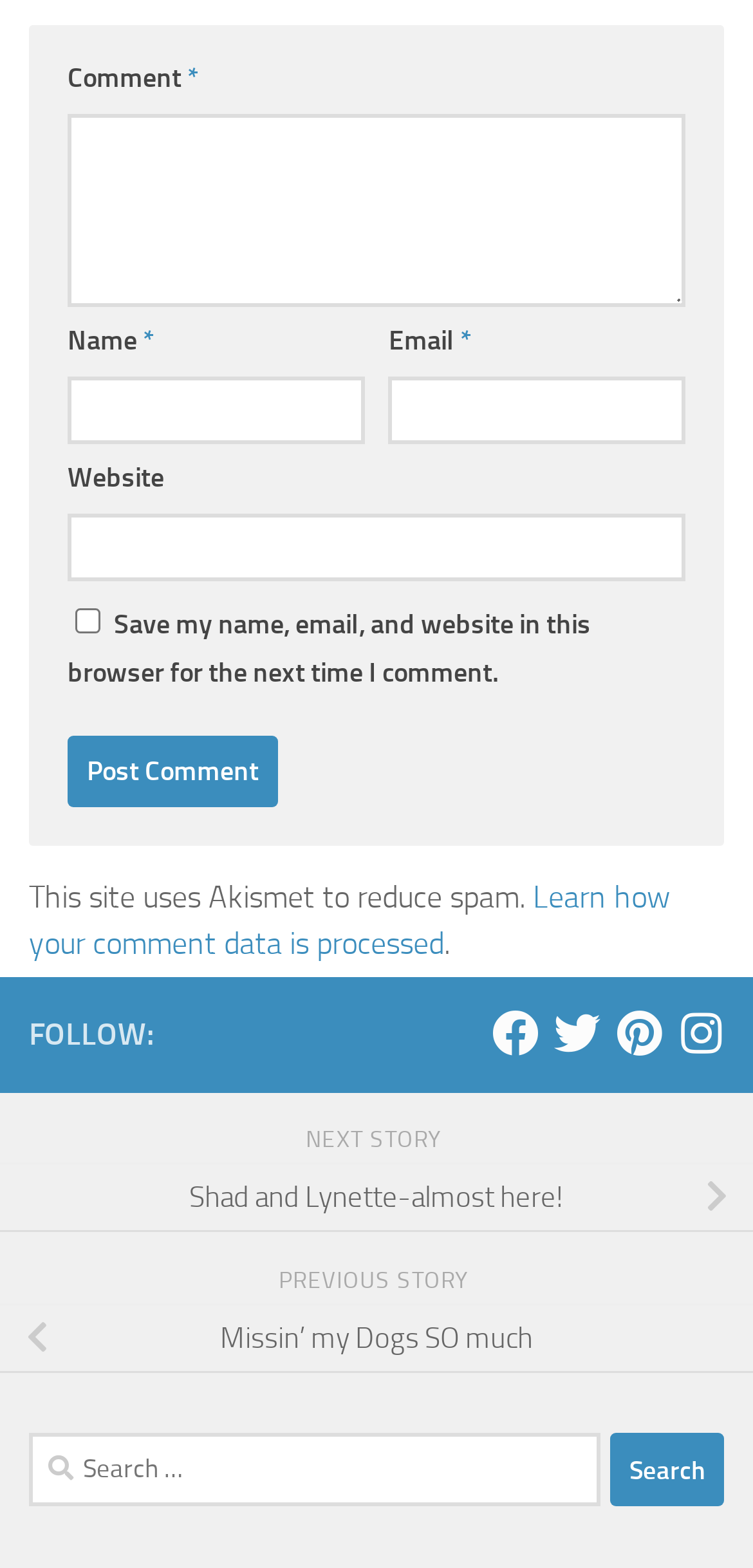Find the coordinates for the bounding box of the element with this description: "parent_node: Comment * name="comment"".

[0.09, 0.073, 0.91, 0.196]